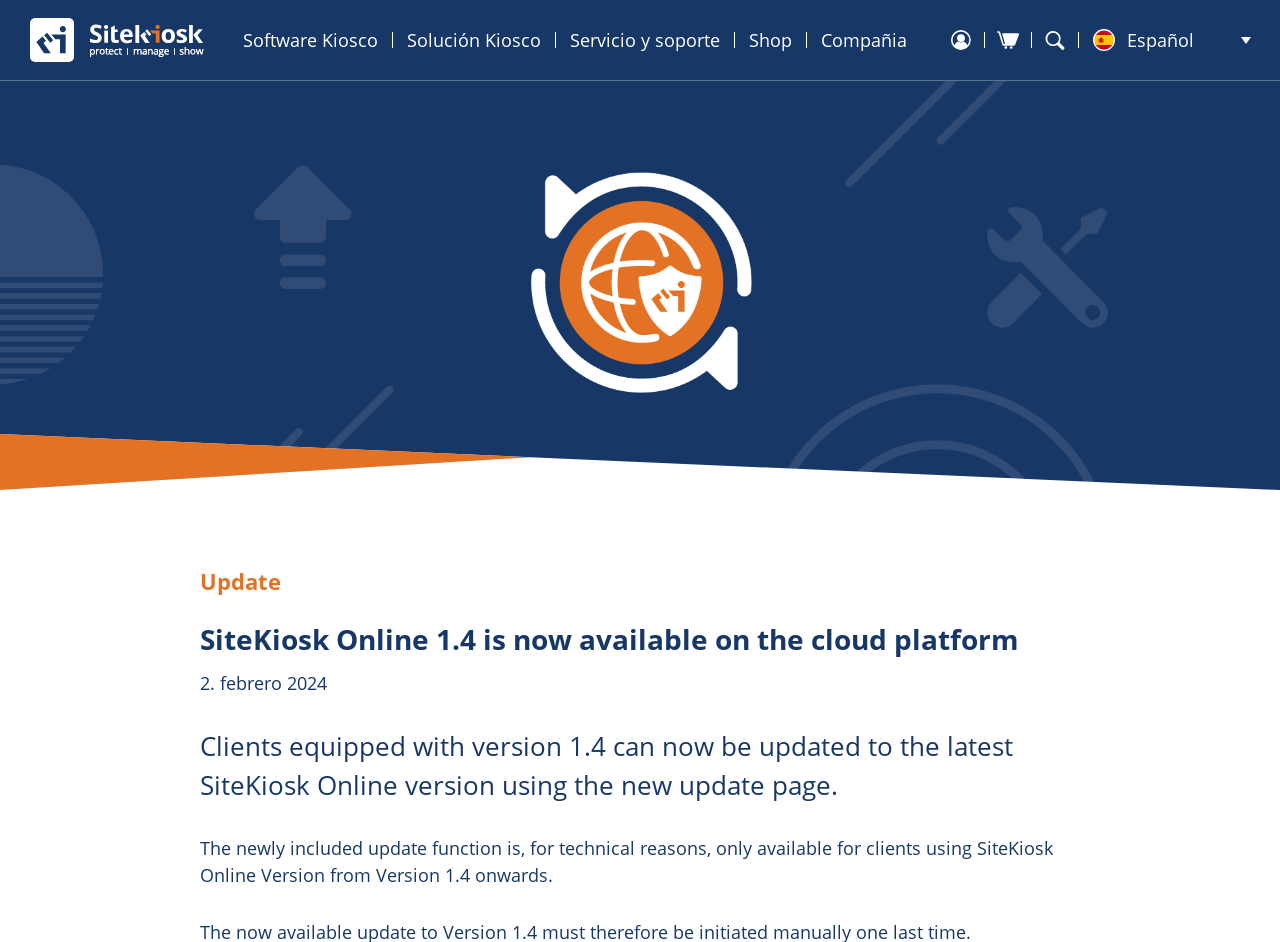Using a single word or phrase, answer the following question: 
What is the date mentioned on the page?

2. febrero 2024